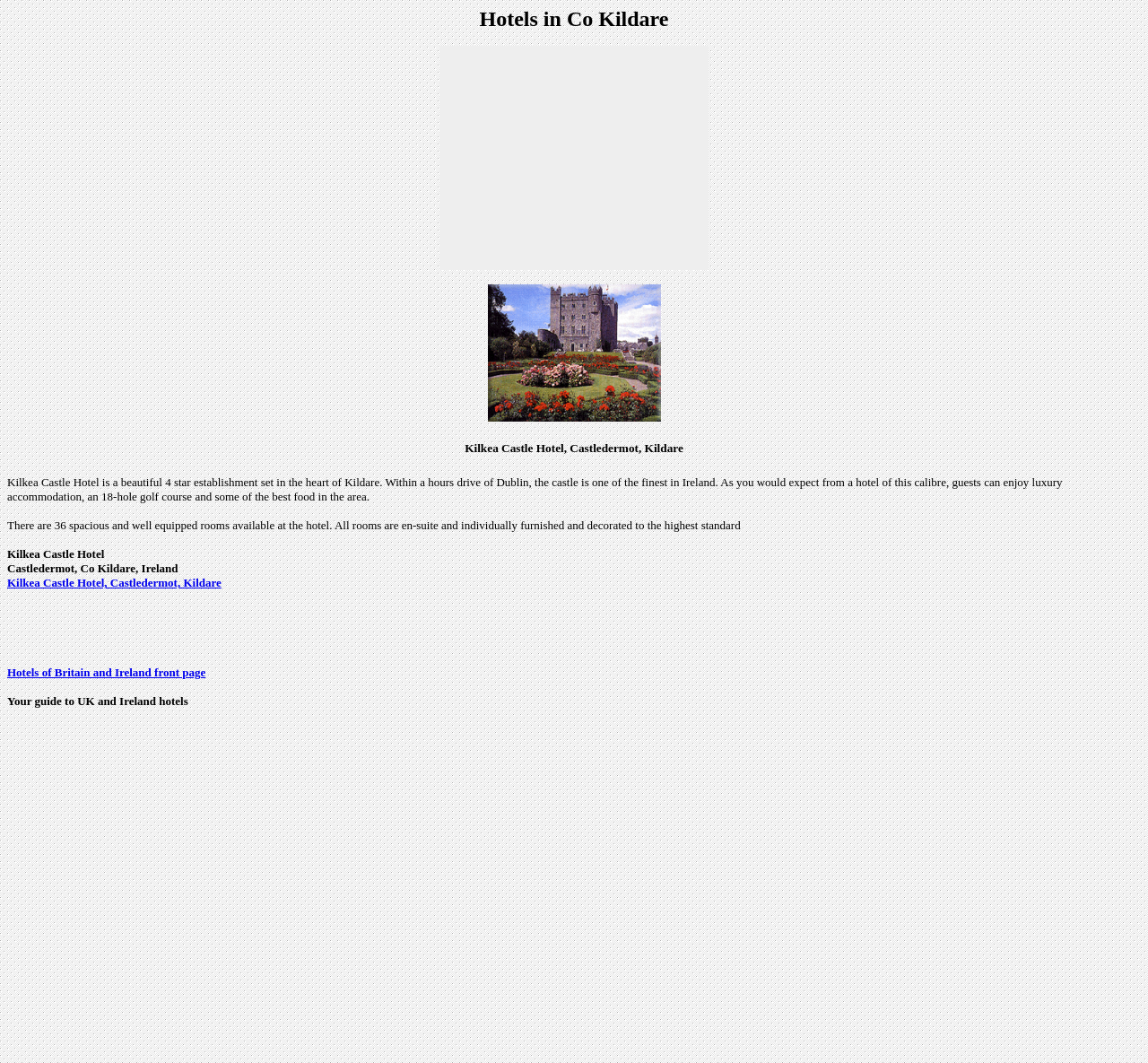Provide your answer to the question using just one word or phrase: What is the rating of Kilkea Castle Hotel?

4 star